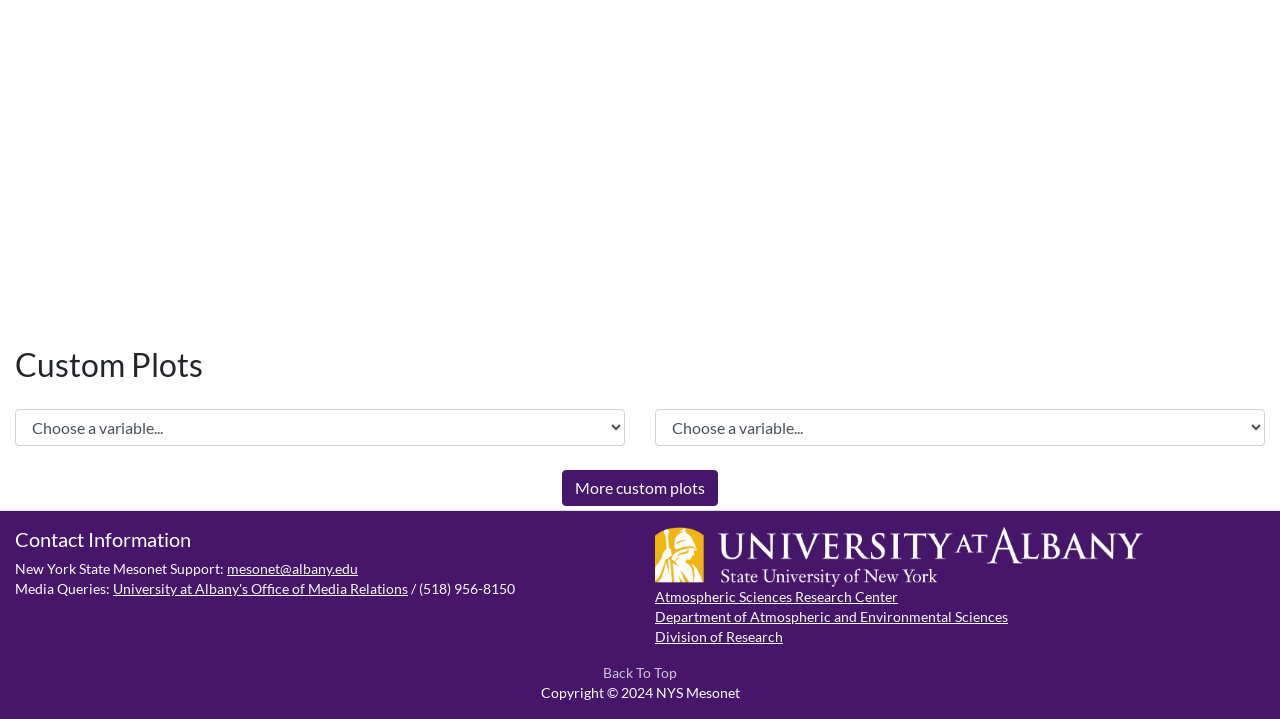What is the phone number for media queries? From the image, respond with a single word or brief phrase.

(518) 956-8150